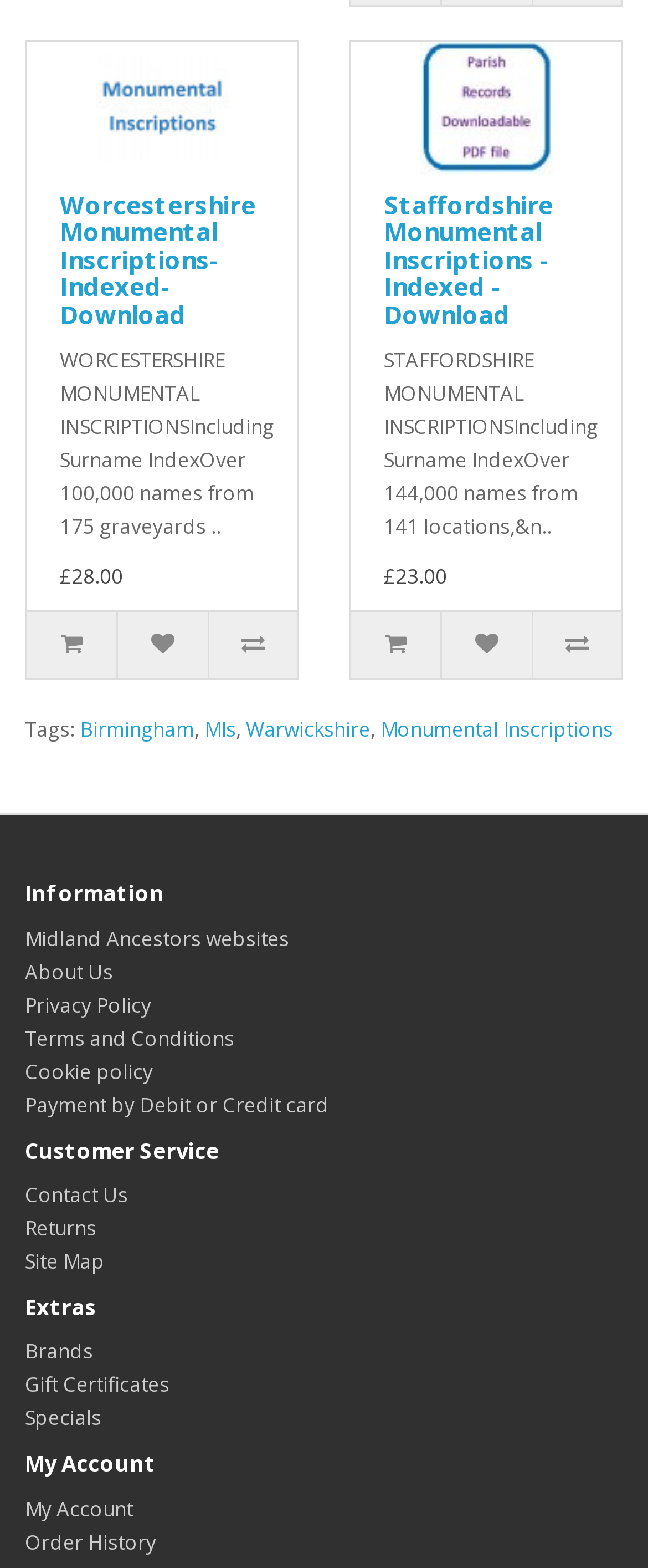Can you provide the bounding box coordinates for the element that should be clicked to implement the instruction: "Contact Us"?

[0.038, 0.753, 0.197, 0.771]